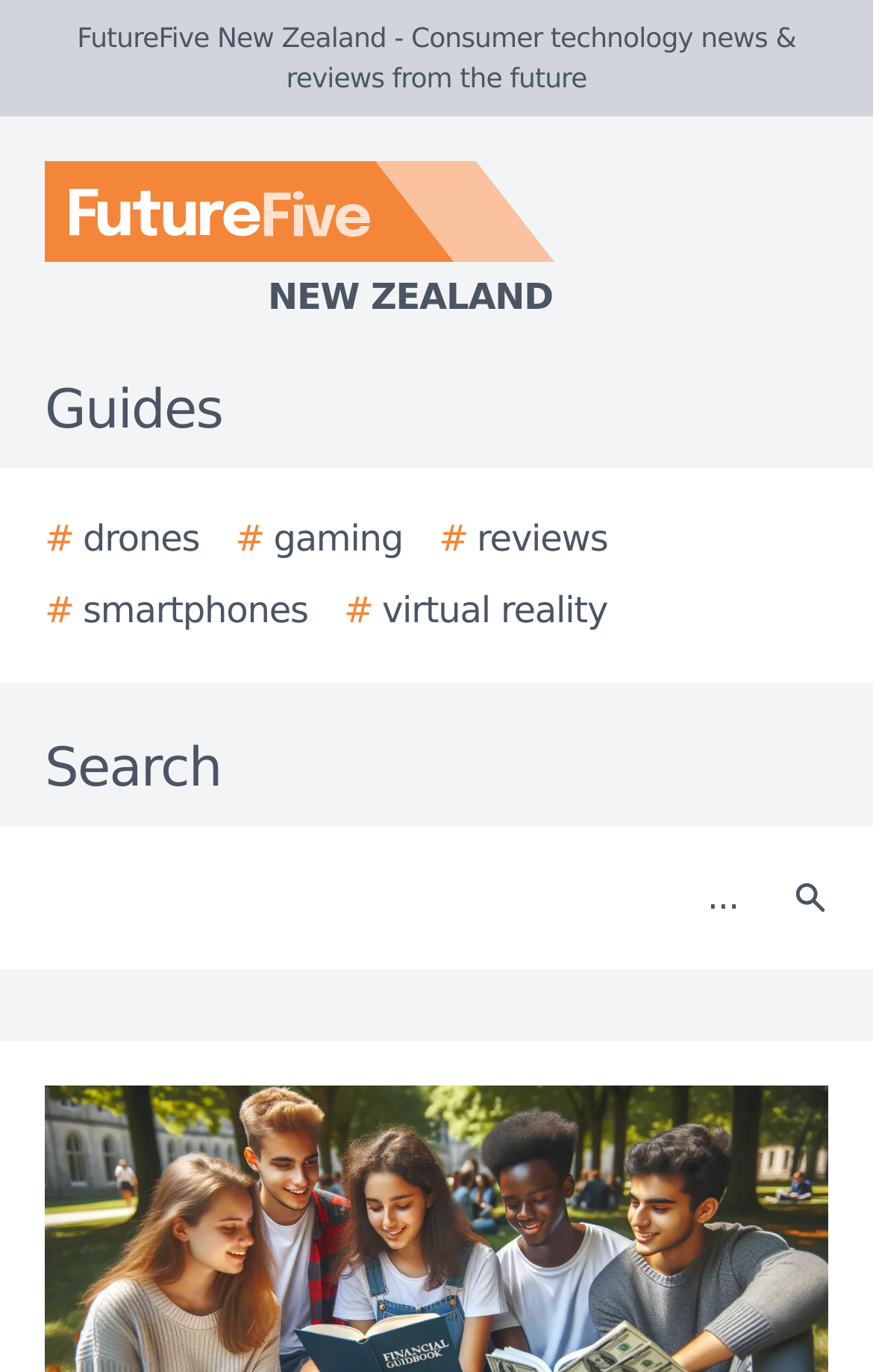Please locate the bounding box coordinates of the element's region that needs to be clicked to follow the instruction: "Click the Search button". The bounding box coordinates should be provided as four float numbers between 0 and 1, i.e., [left, top, right, bottom].

[0.877, 0.615, 0.979, 0.693]